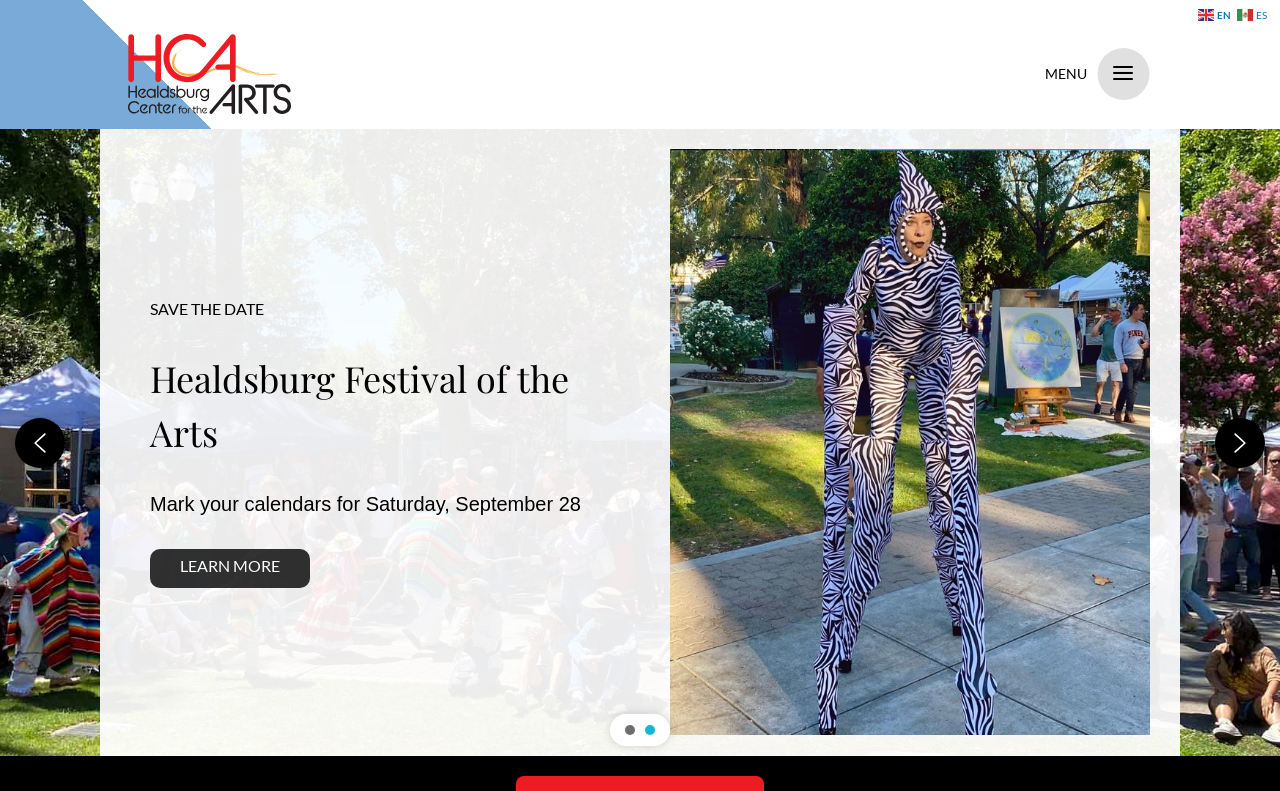What is the function of the 'previous arrow' button?
Give a comprehensive and detailed explanation for the question.

The 'previous arrow' button is used to navigate to the previous slide or announcement in the 'Slider' region because it is located at the left side of the slider and has an arrow pointing to the left, indicating that it moves the slider to the previous item.